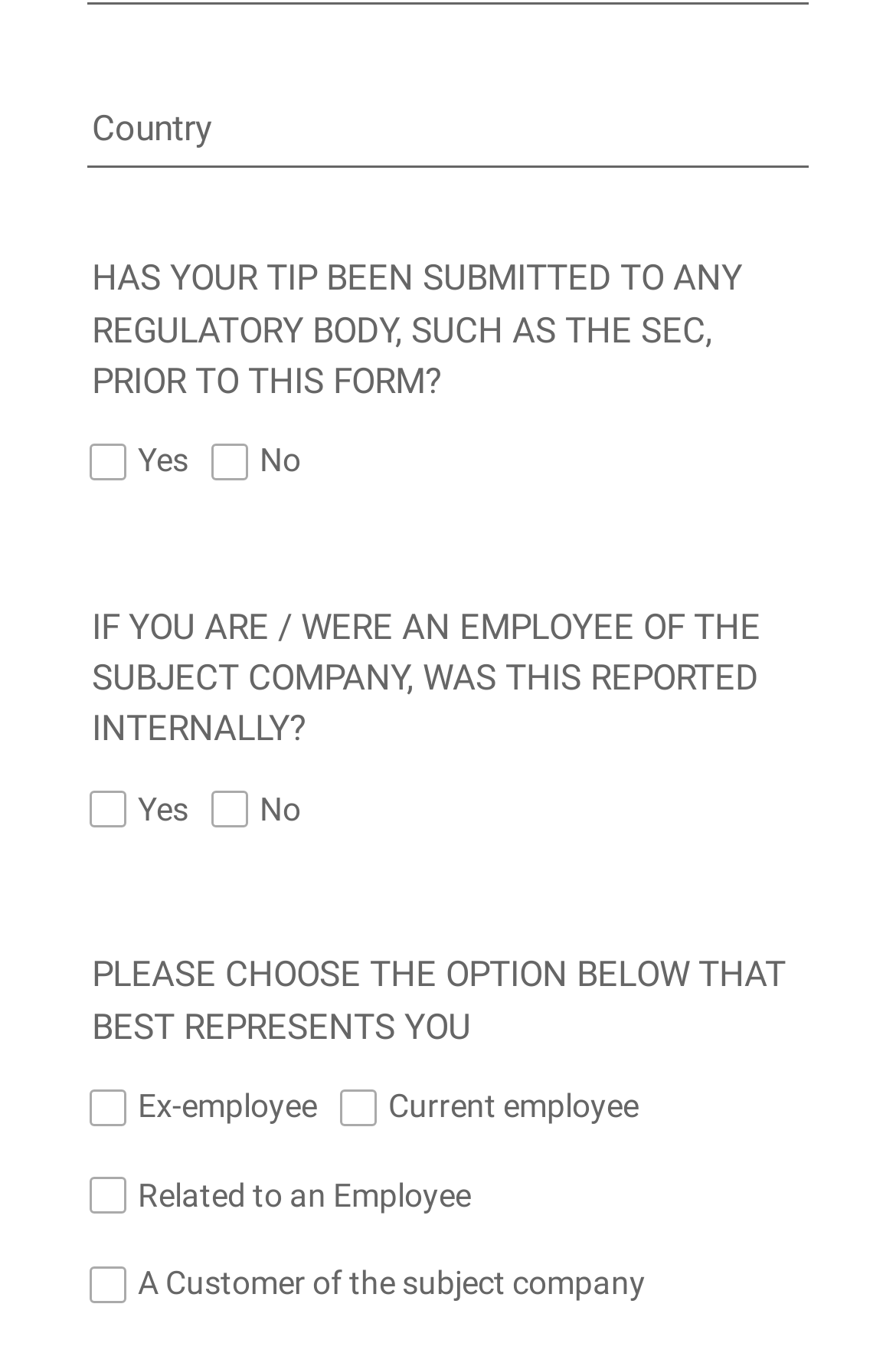Provide the bounding box coordinates for the UI element that is described by this text: "name="field14[]"". The coordinates should be in the form of four float numbers between 0 and 1: [left, top, right, bottom].

[0.098, 0.059, 0.902, 0.124]